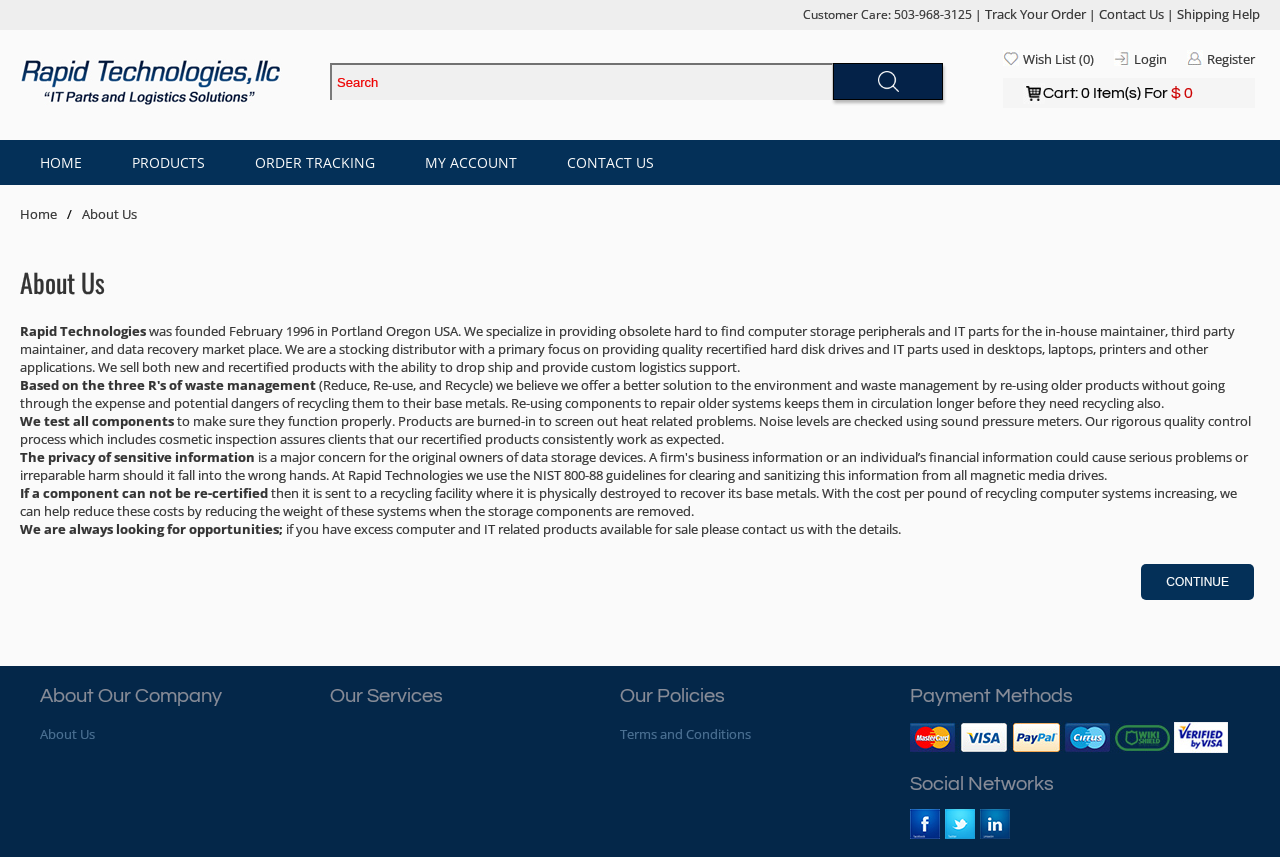Answer the question briefly using a single word or phrase: 
What is the company's approach to waste management?

Reduce, Re-use, and Recycle